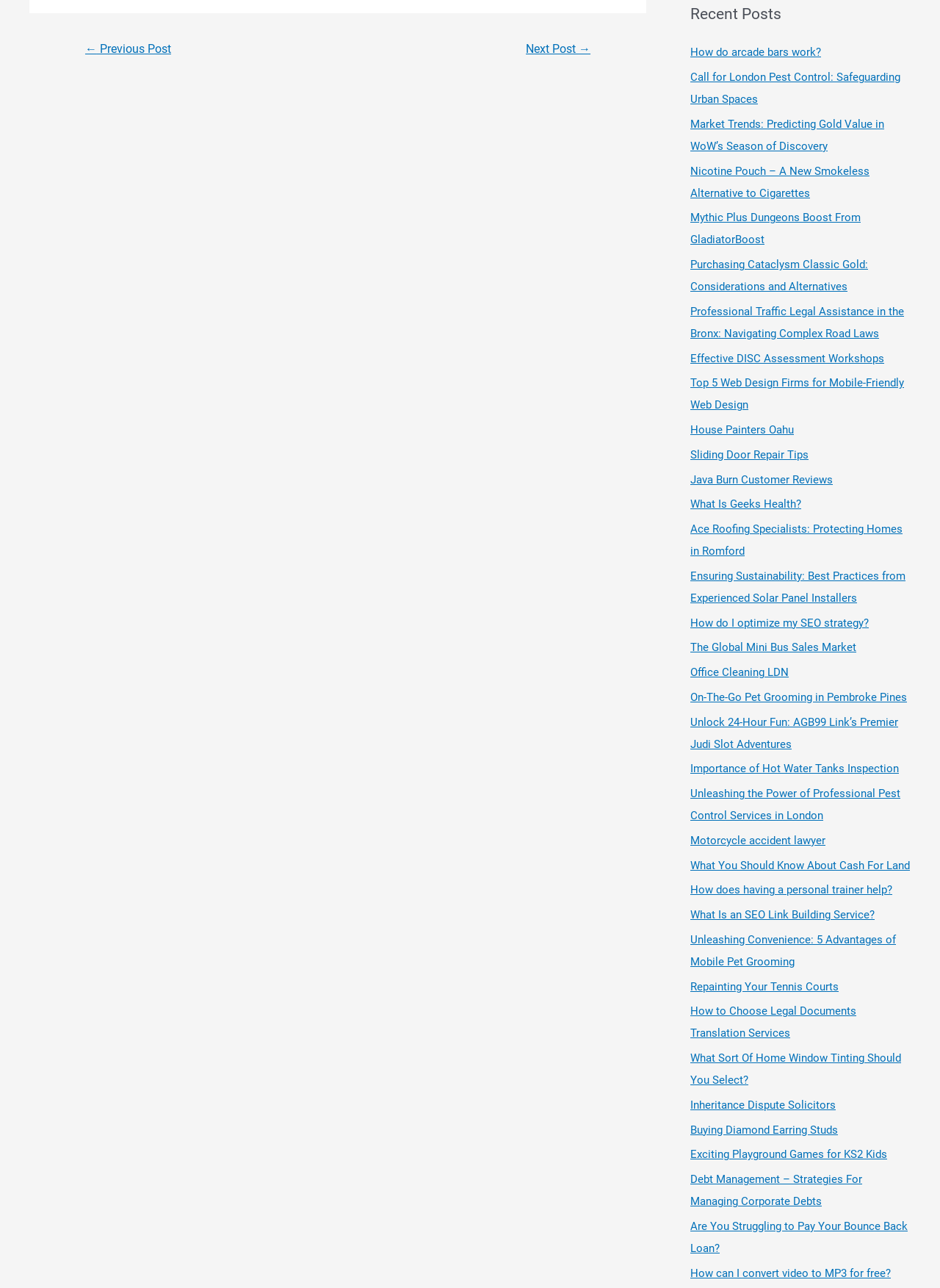Can you give a comprehensive explanation to the question given the content of the image?
What is the purpose of the '← Previous Post' link?

The '← Previous Post' link is located at the top of the webpage, and its bounding box coordinates are [0.072, 0.028, 0.201, 0.05]. Based on its position and text content, it is likely that this link is used to navigate to the previous post in a series of blog posts or articles.